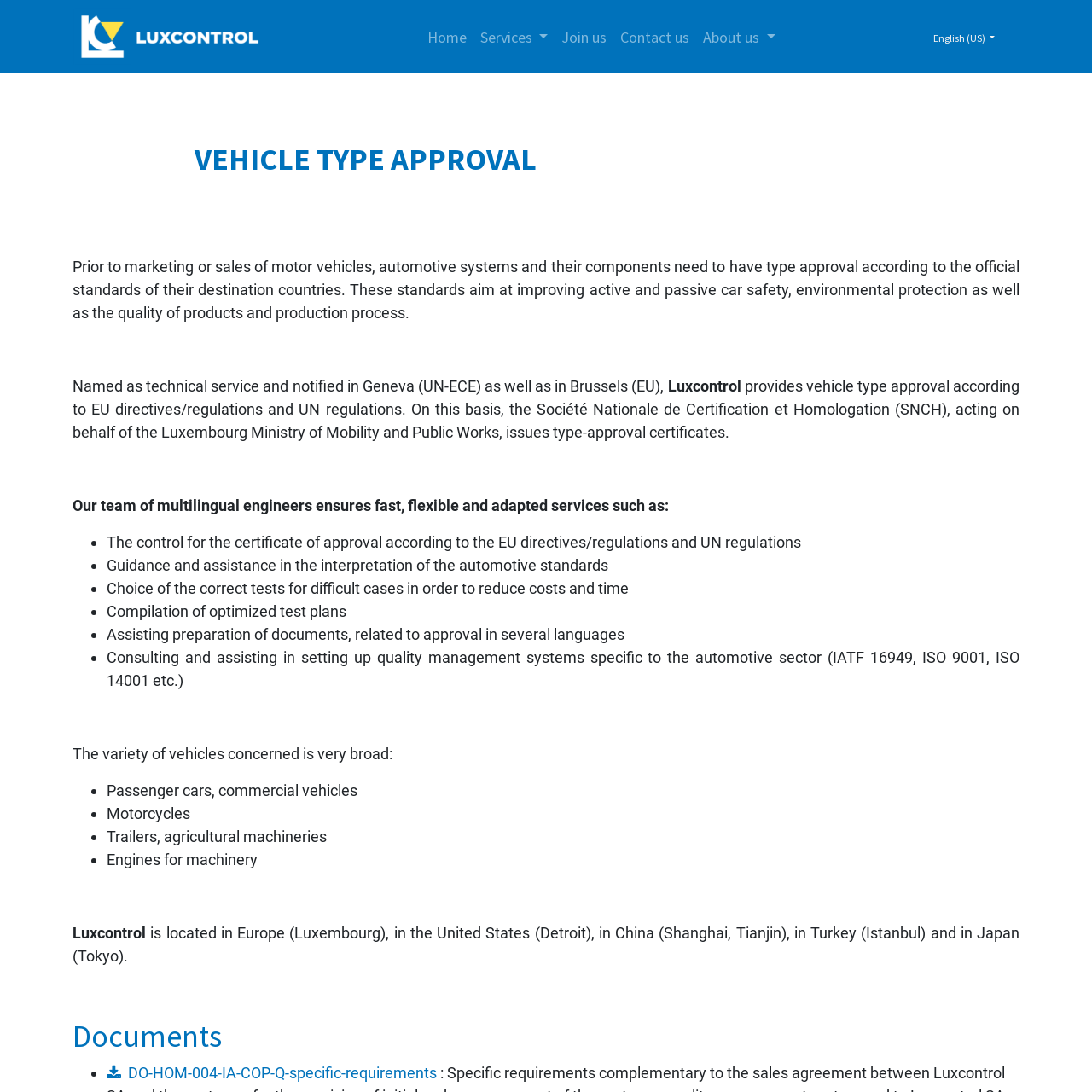Determine which piece of text is the heading of the webpage and provide it.

  VEHICLE TYPE APPROVAL